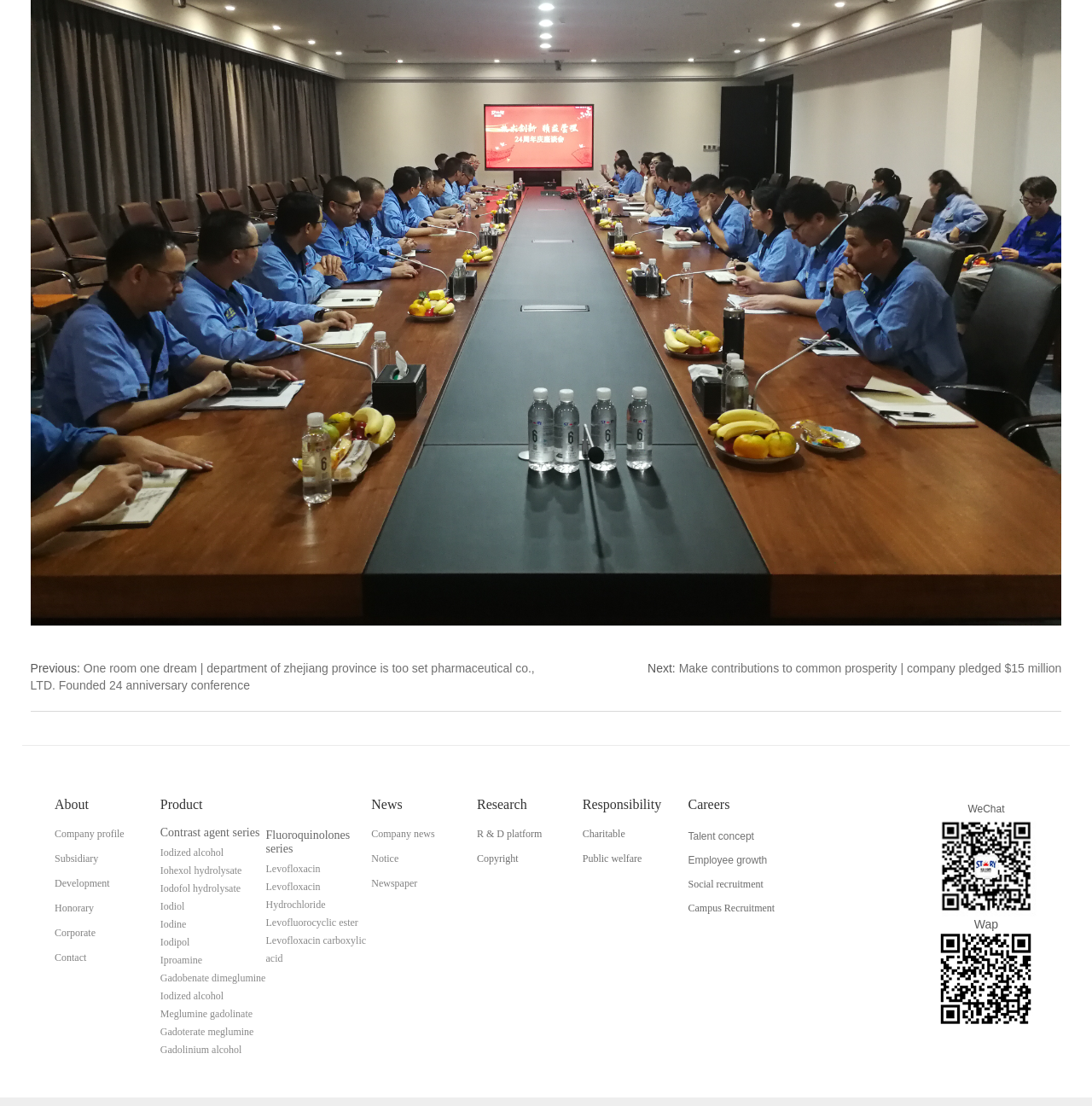Determine the bounding box coordinates for the UI element described. Format the coordinates as (top-left x, top-left y, bottom-right x, bottom-right y) and ensure all values are between 0 and 1. Element description: R & D platform

[0.437, 0.702, 0.496, 0.713]